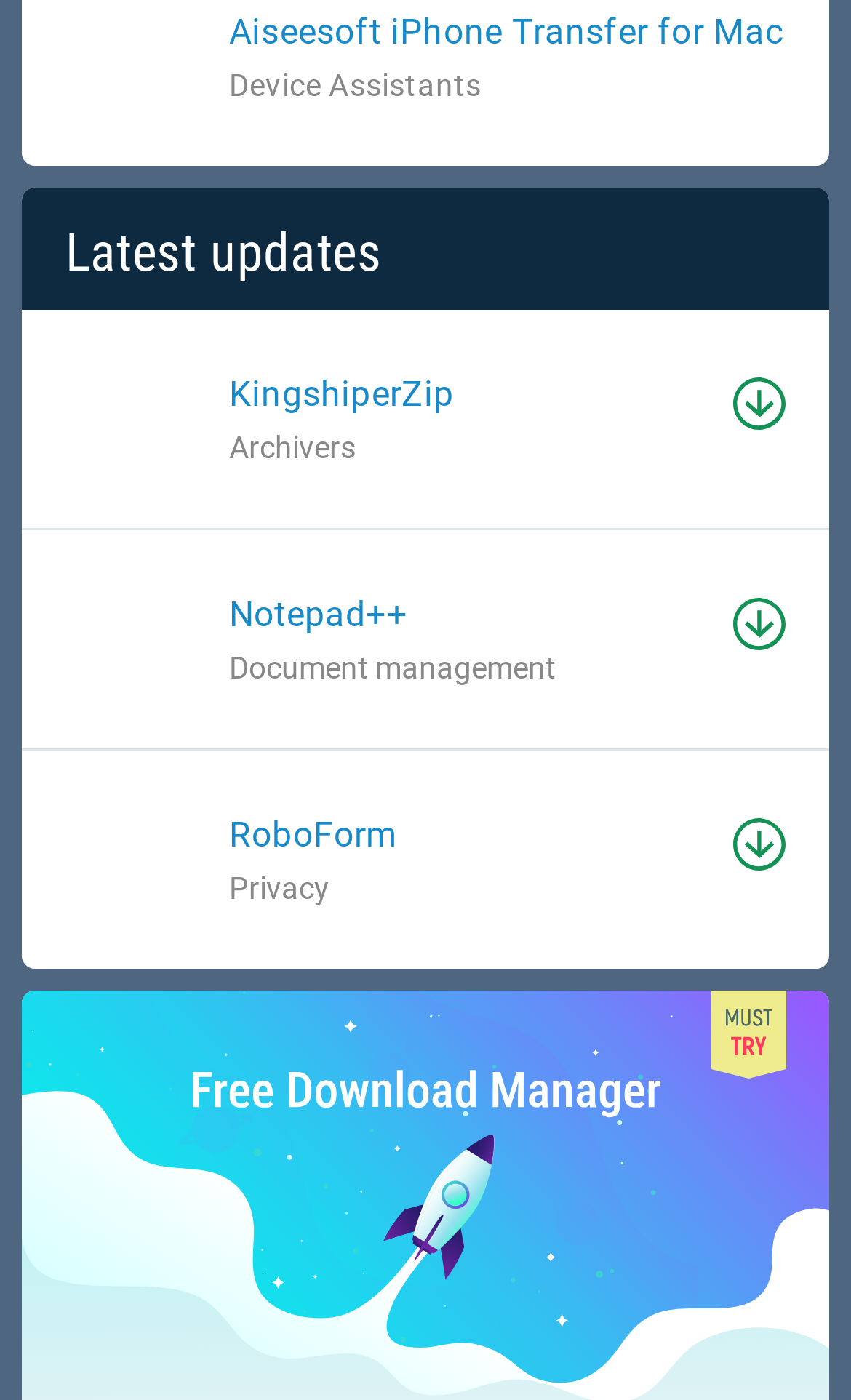Highlight the bounding box of the UI element that corresponds to this description: "parent_node: KingshiperZip alt="KingshiperZip"".

[0.077, 0.252, 0.231, 0.346]